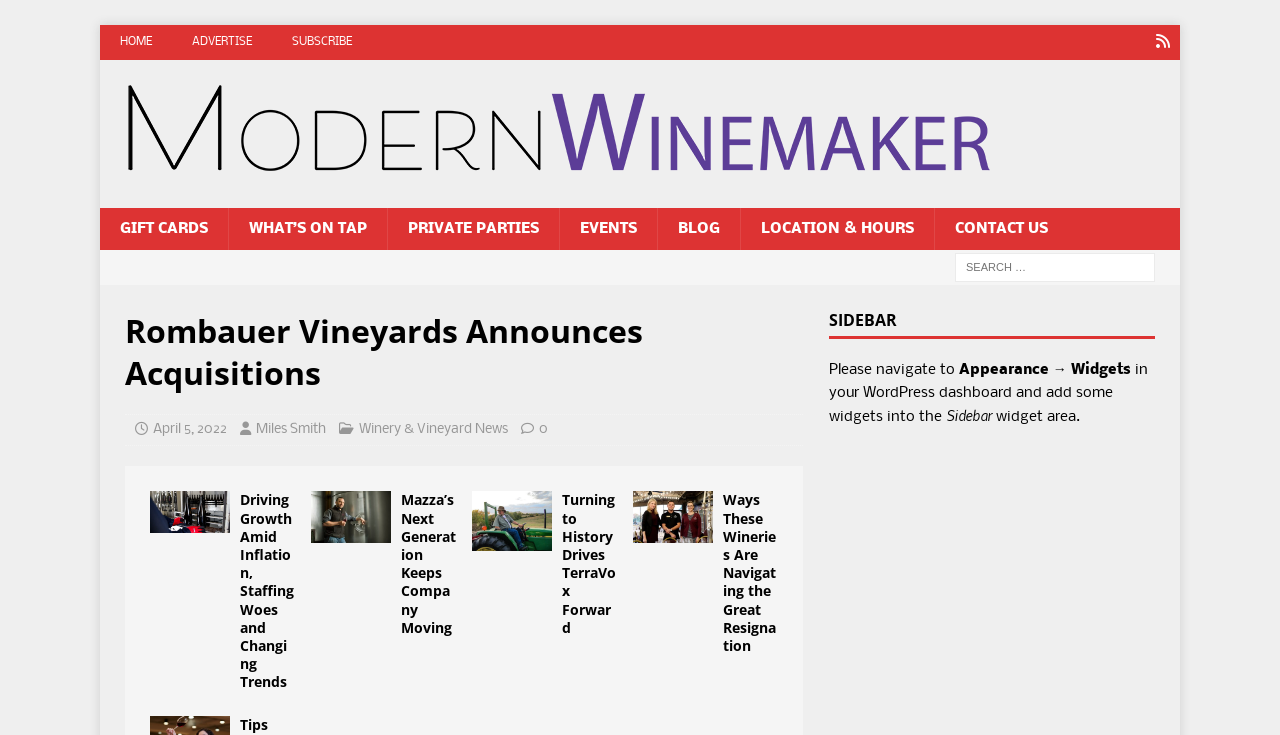Locate the bounding box coordinates of the area you need to click to fulfill this instruction: 'Search for something'. The coordinates must be in the form of four float numbers ranging from 0 to 1: [left, top, right, bottom].

[0.746, 0.345, 0.902, 0.384]